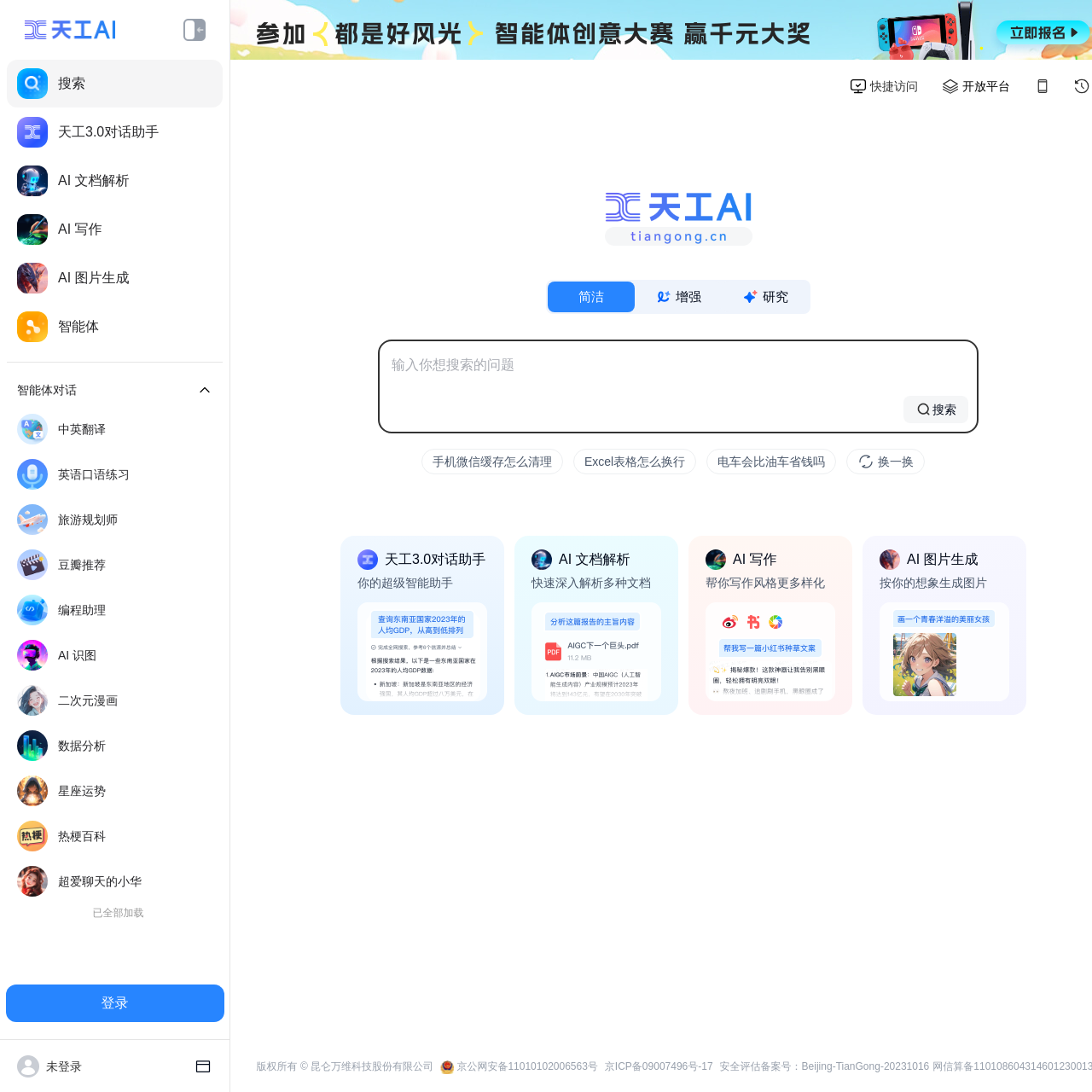What is the name of the company that owns the copyright?
Based on the image, please offer an in-depth response to the question.

The company that owns the copyright is '昆仑万维科技股份有限公司', as mentioned at the bottom of the webpage.